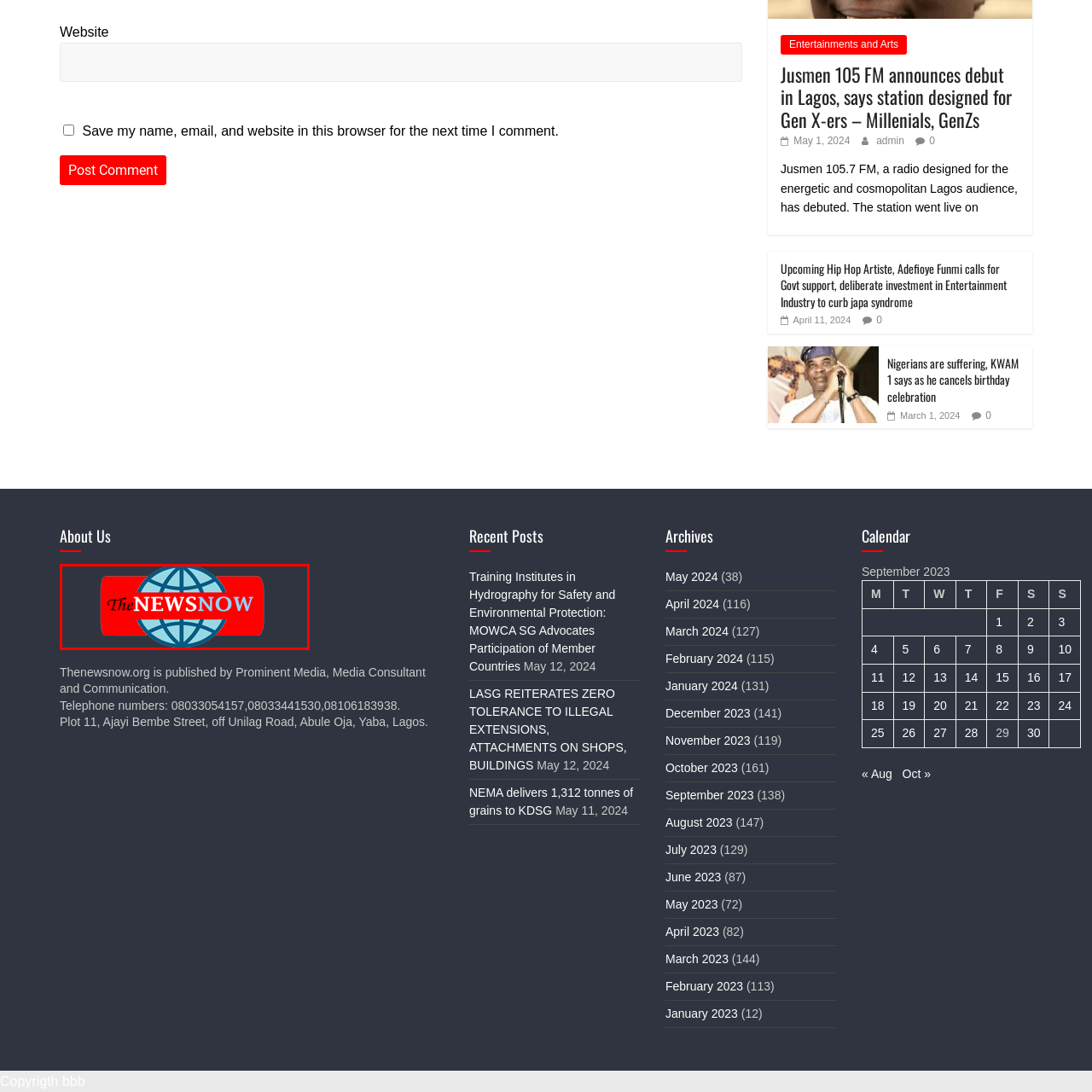Examine the image within the red border and provide a concise answer: What does the logo convey?

immediacy and relevance